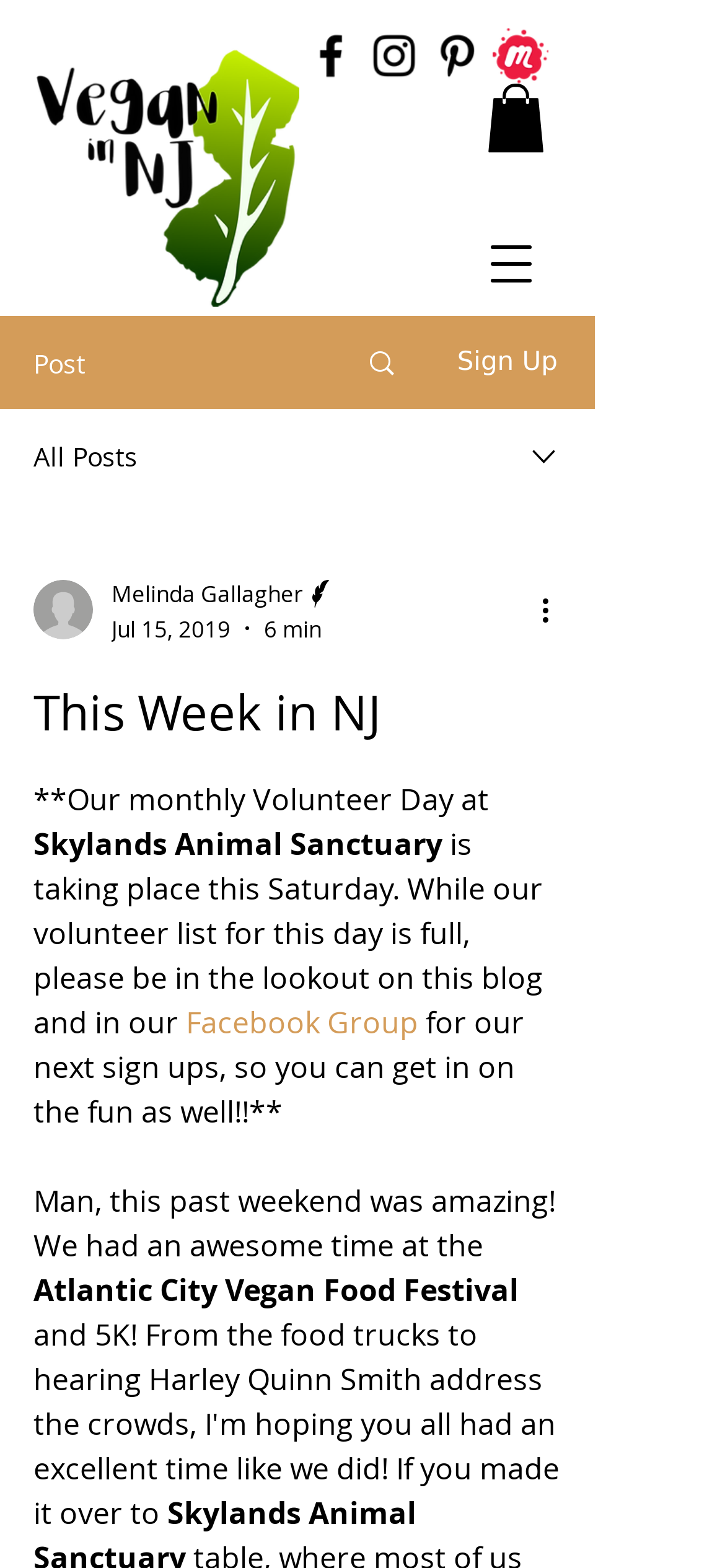Could you specify the bounding box coordinates for the clickable section to complete the following instruction: "Go to News page"?

None